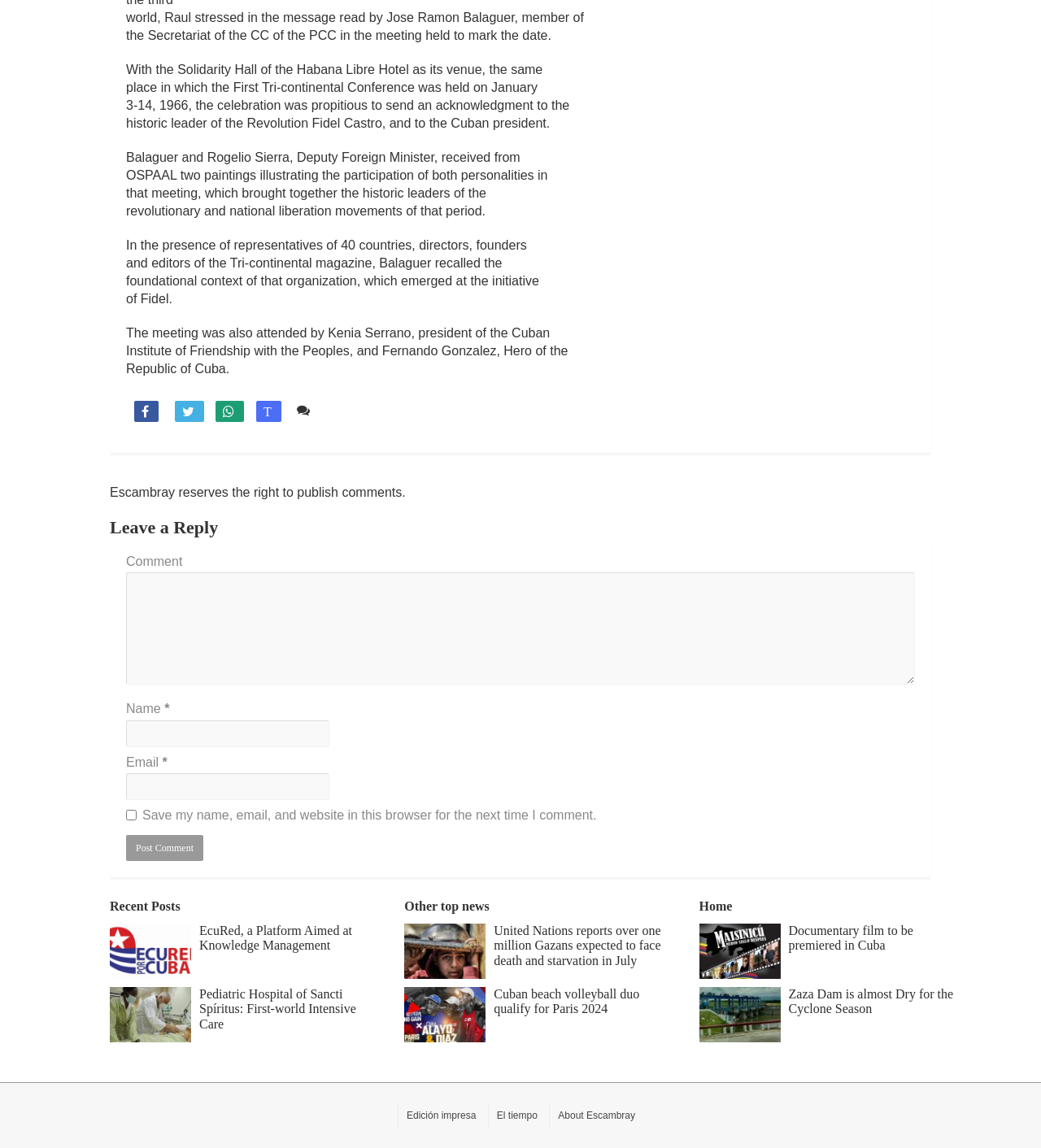What is the topic of the meeting described in the article?
Can you give a detailed and elaborate answer to the question?

The article describes a meeting held to mark the date of the First Tri-continental Conference, which was held on January 3-14, 1966. The meeting was attended by representatives of 40 countries, directors, founders, and editors of the Tri-continental magazine.